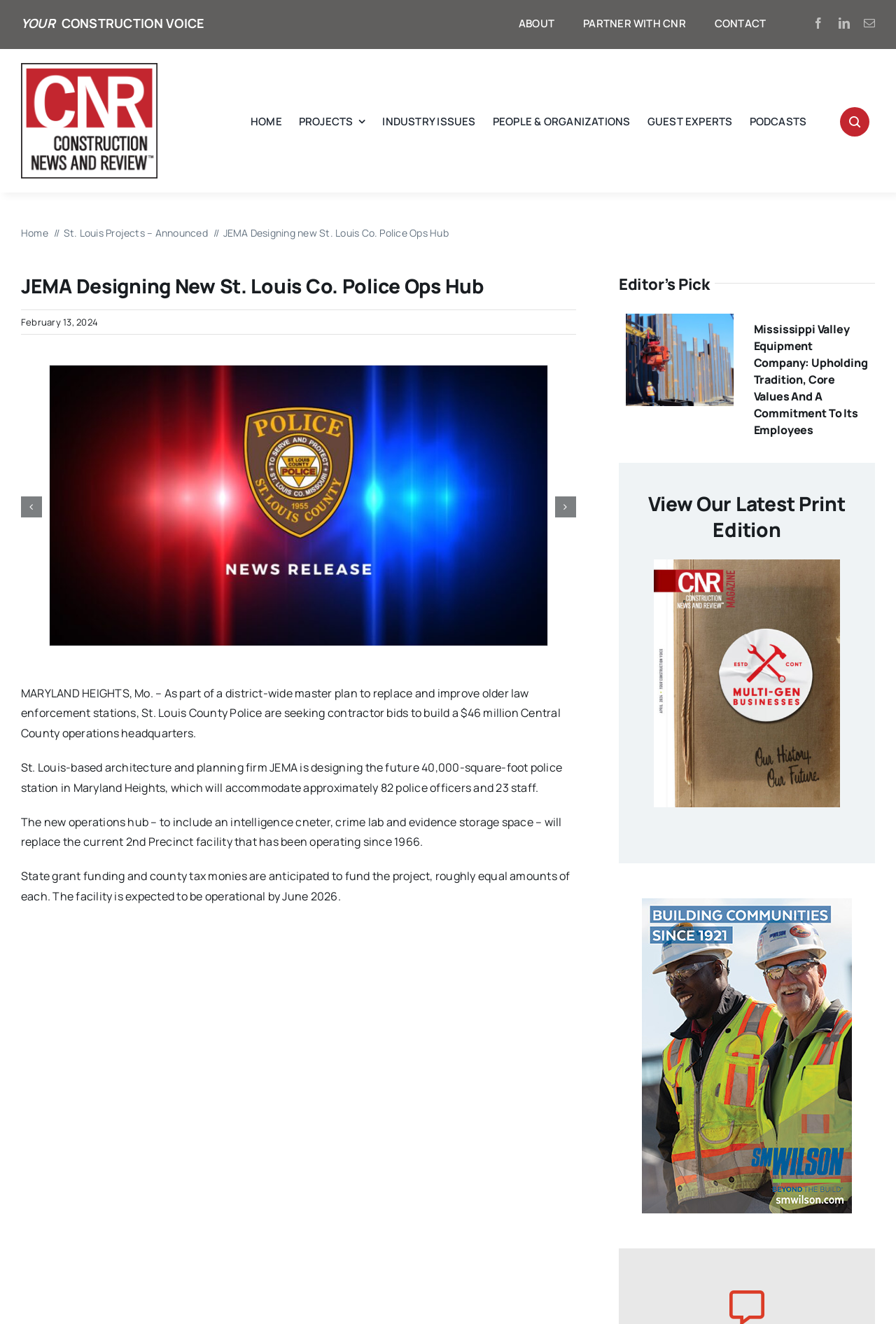Provide a brief response to the question using a single word or phrase: 
How many staff will the new police station accommodate?

23